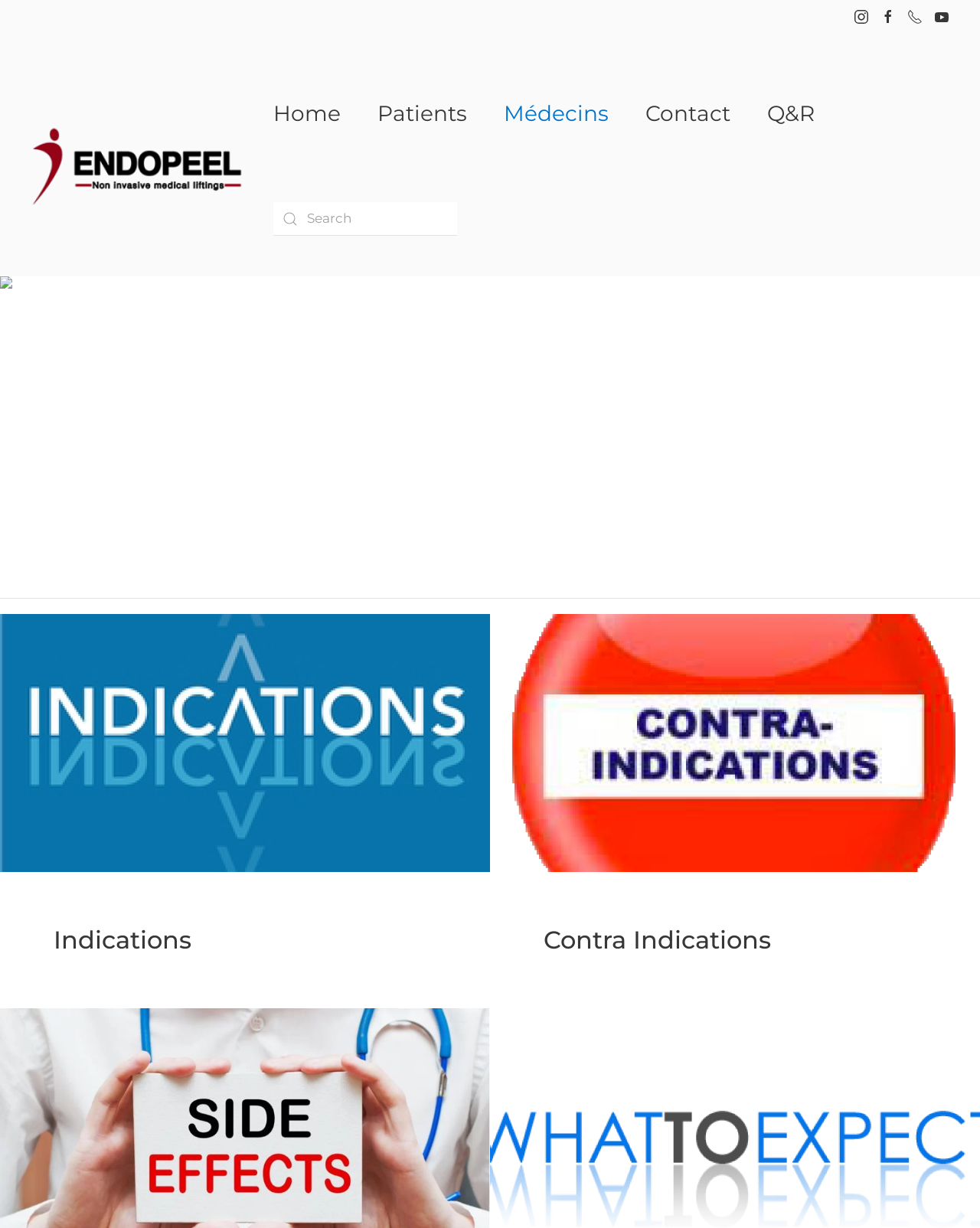Locate the UI element described by parent_node: Side Effects in the provided webpage screenshot. Return the bounding box coordinates in the format (top-left x, top-left y, bottom-right x, bottom-right y), ensuring all values are between 0 and 1.

[0.0, 0.919, 0.5, 0.931]